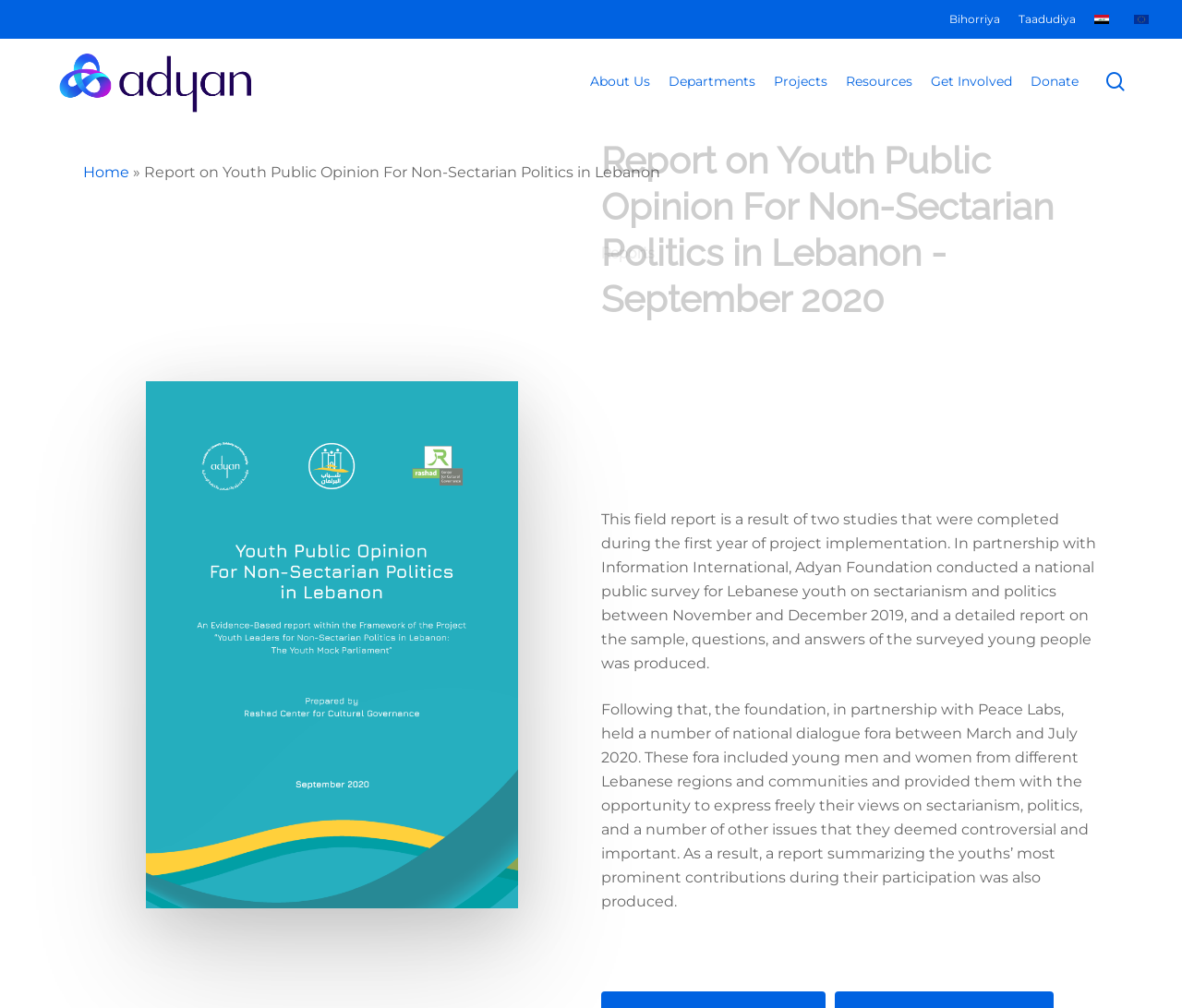Determine the bounding box coordinates of the section I need to click to execute the following instruction: "Visit Ashley Steele's exercises page". Provide the coordinates as four float numbers between 0 and 1, i.e., [left, top, right, bottom].

None